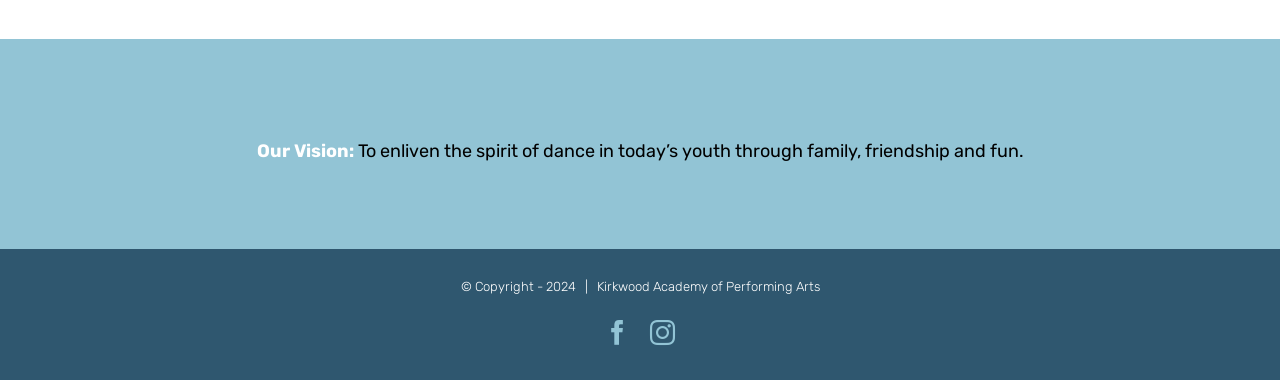Find and provide the bounding box coordinates for the UI element described here: "Facebook". The coordinates should be given as four float numbers between 0 and 1: [left, top, right, bottom].

[0.473, 0.842, 0.492, 0.907]